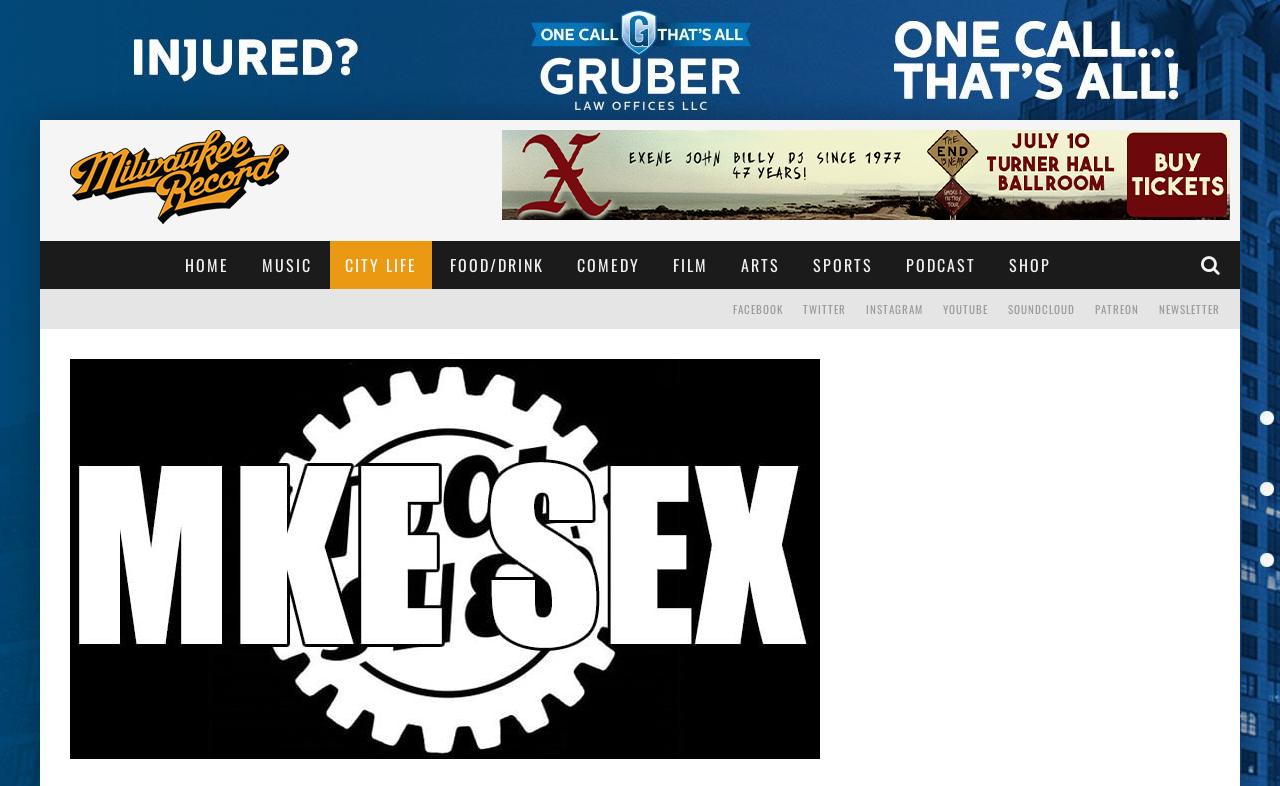Respond to the following question using a concise word or phrase: 
How many main navigation links are there?

9